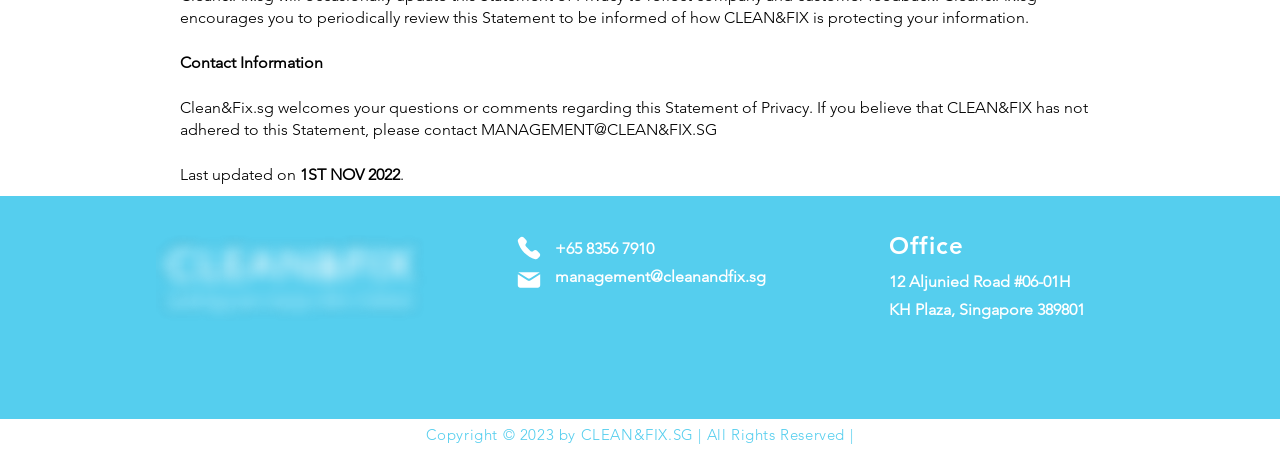What is the company's phone number? Please answer the question using a single word or phrase based on the image.

+65 8356 7910